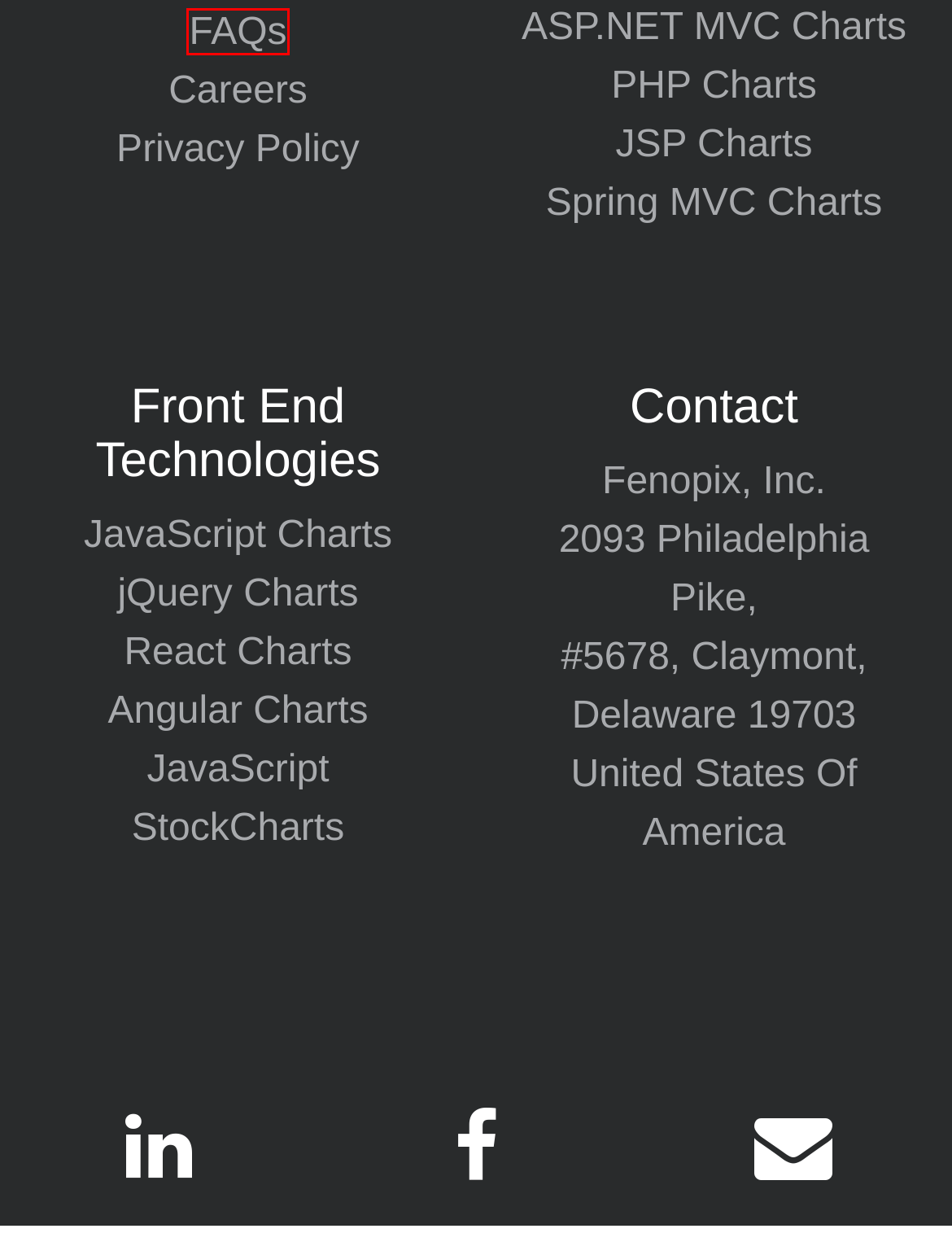You have a screenshot of a webpage with a red bounding box highlighting a UI element. Your task is to select the best webpage description that corresponds to the new webpage after clicking the element. Here are the descriptions:
A. Privacy Policy | CanvasJS
B. ASP.NET MVC Chart Samples & Tutorials | CanvasJS Charts
C. FAQ | CanvasJS
D. JavaScript Stock Chart Library with 10x Performance
E. Spring MVC Charts & Graphs with Simple API | CanvasJS
F. Beautiful JavaScript Chart Library with 30+ Chart Types
G. jQuery Charts & Graphs | CanvasJS
H. JSP Charts & Graphs with Simple API | CanvasJS

C